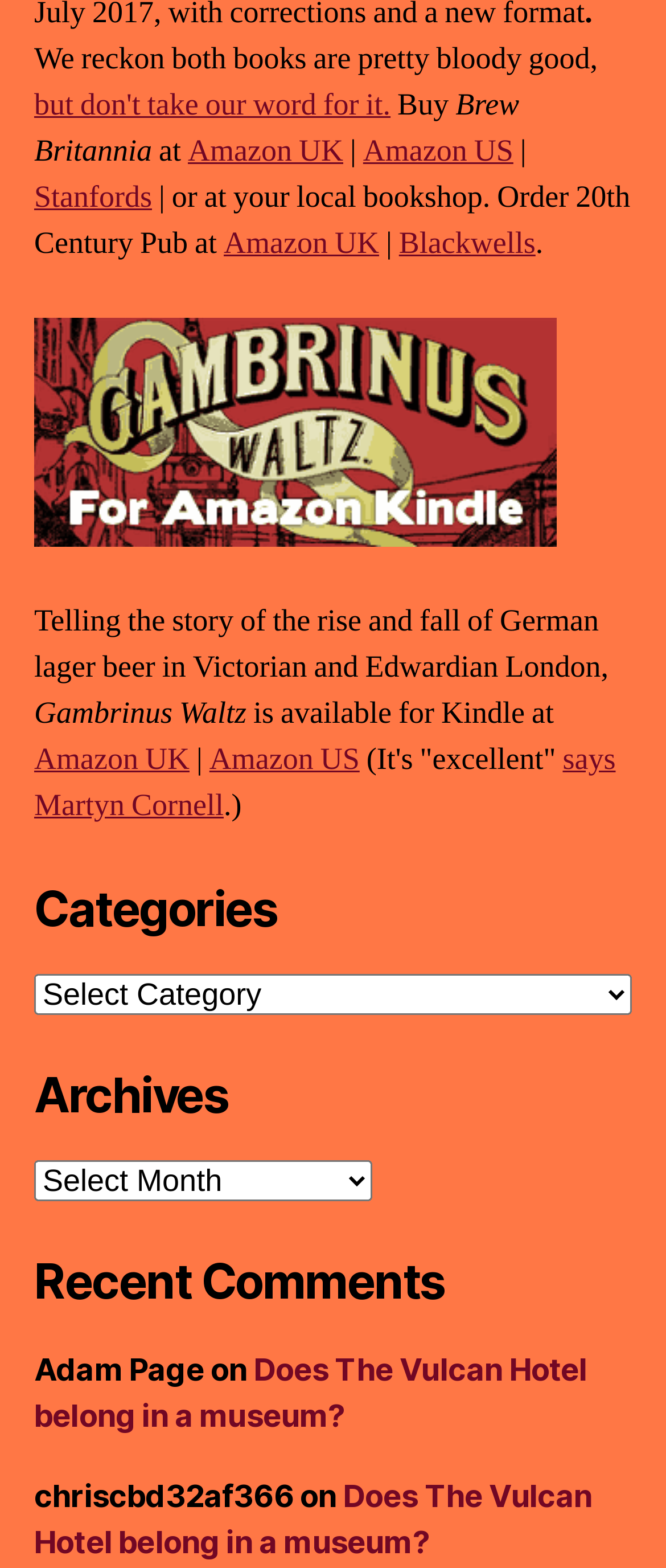Give the bounding box coordinates for the element described by: "Amazon UK".

[0.282, 0.084, 0.515, 0.109]